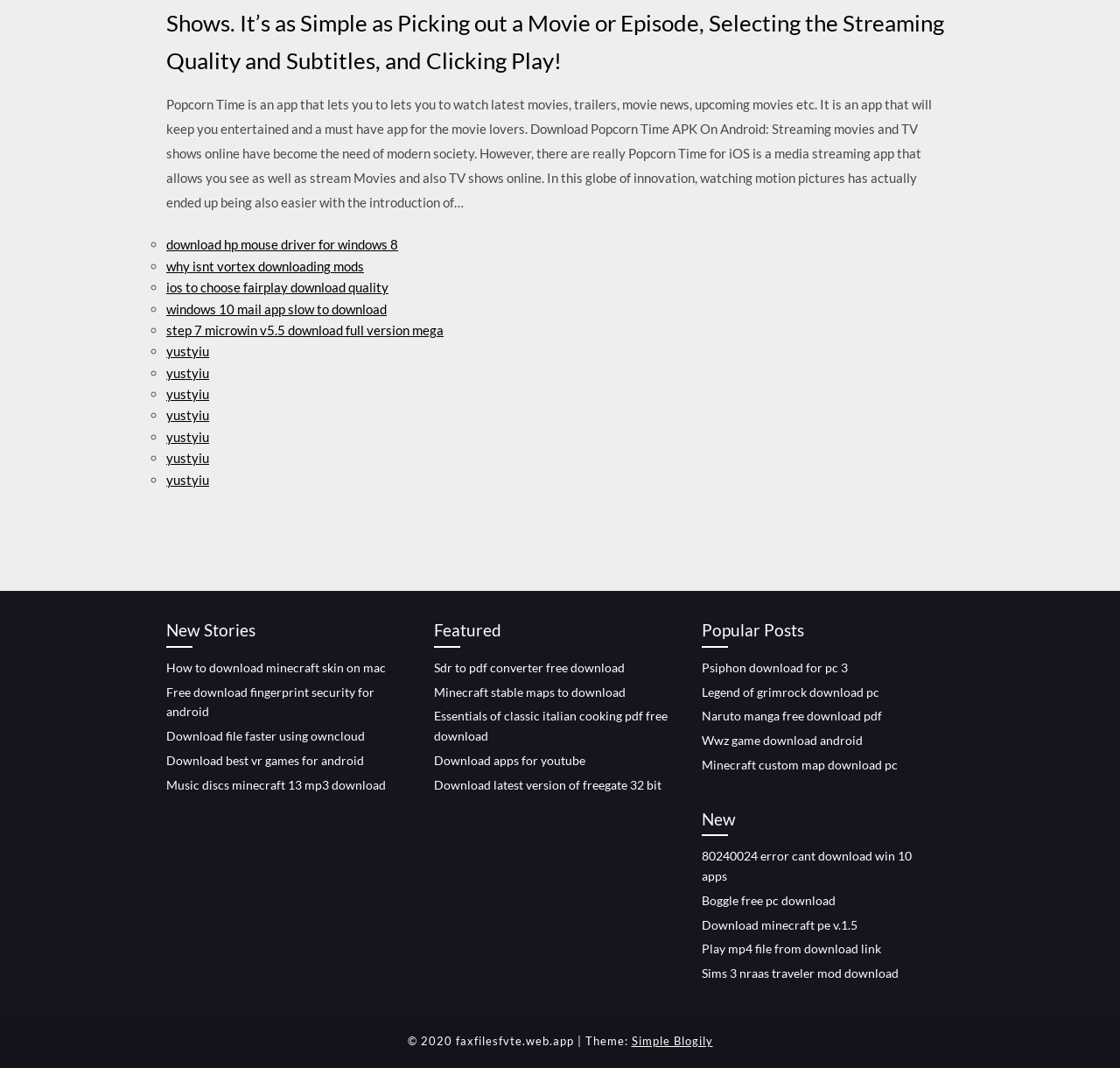Identify the bounding box coordinates of the HTML element based on this description: "Download minecraft pe v.1.5".

[0.627, 0.859, 0.766, 0.873]